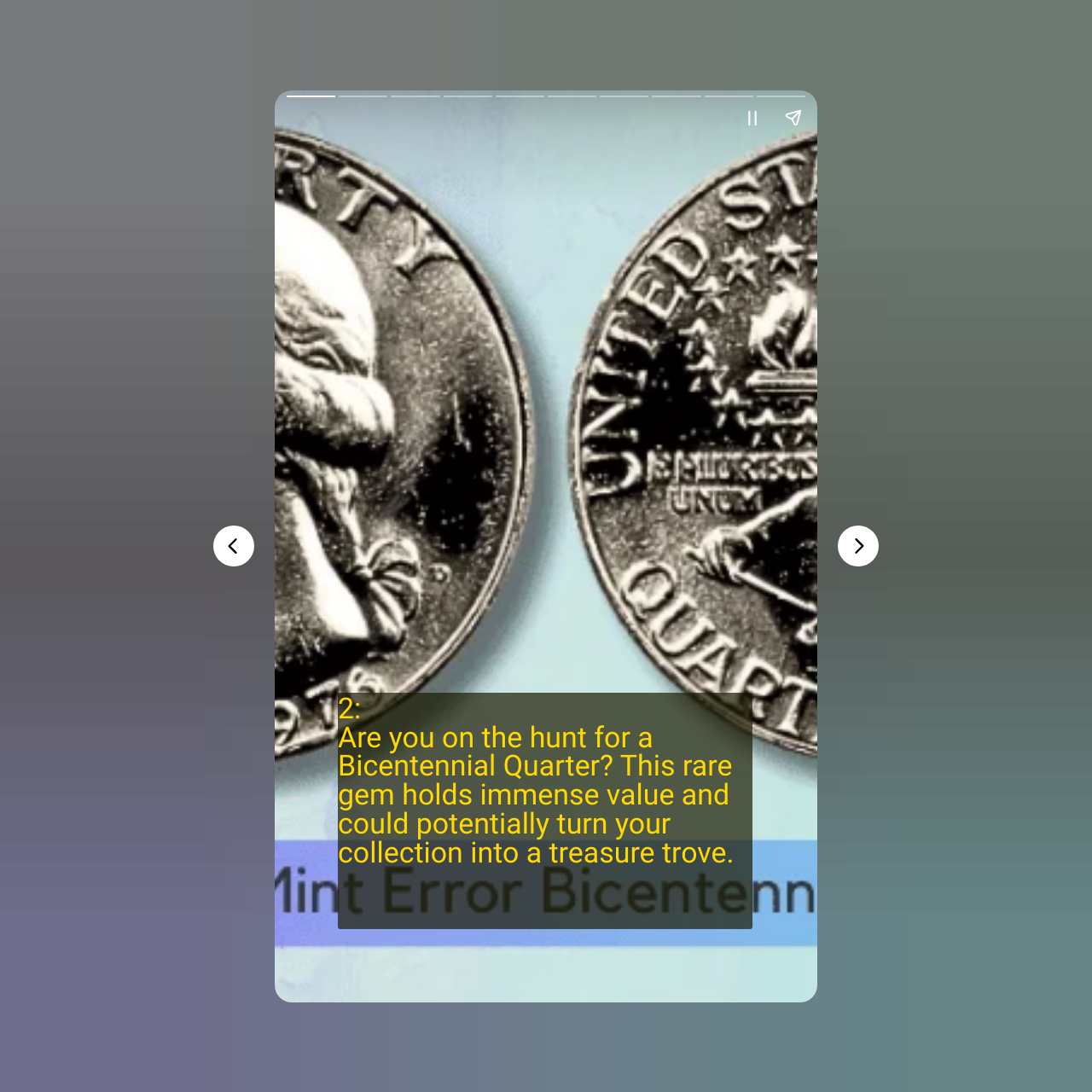Generate an in-depth caption that captures all aspects of the webpage.

The webpage appears to be an article or blog post about rare Bicentennial Quarters, with a focus on their value and potential to enhance a collection. 

At the top of the page, there is a heading that reads, "2: Are you on the hunt for a Bicentennial Quarter? This rare gem holds immense value and could potentially turn your collection into a treasure trove." This heading is positioned roughly in the middle of the top section of the page.

Below the heading, there is a large canvas element that spans the entire width of the page. On top of this canvas, there are several buttons and interactive elements. On the left side of the page, there are two buttons, "Previous page" and "Next page", which are positioned near the middle of the page. 

On the right side of the page, there are two more buttons, "Pause story" and "Share story", which are also positioned near the middle of the page. These buttons are grouped together and are slightly above the "Previous page" and "Next page" buttons.

Additionally, there is a complementary element on the page, which is divided into two sections. The larger section is on the right side of the page, taking up about half of the page's width, and the smaller section is on the left side, taking up about a quarter of the page's width. The purpose of these complementary elements is not clear, but they may contain additional information or images related to the article.